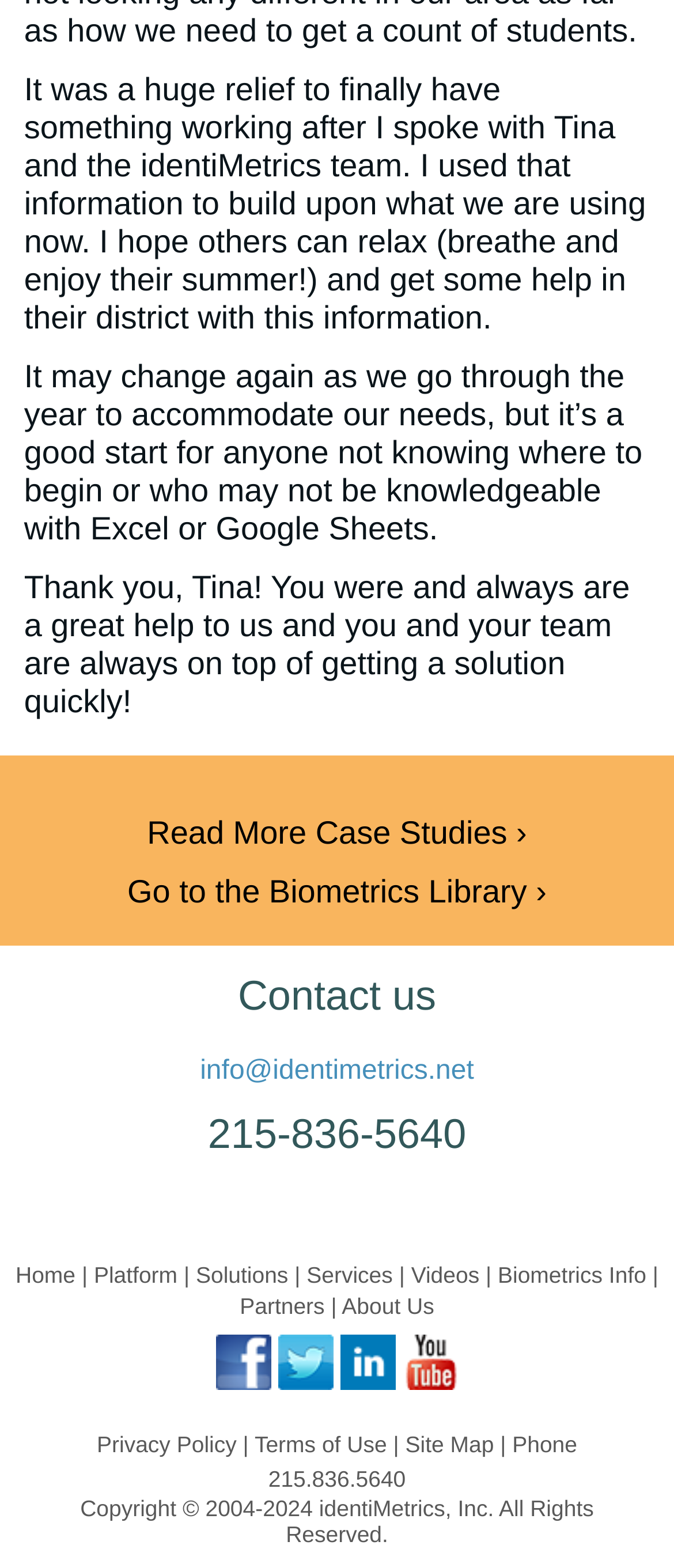Please specify the bounding box coordinates of the clickable region to carry out the following instruction: "Follow us on Facebook". The coordinates should be four float numbers between 0 and 1, in the format [left, top, right, bottom].

[0.321, 0.851, 0.403, 0.887]